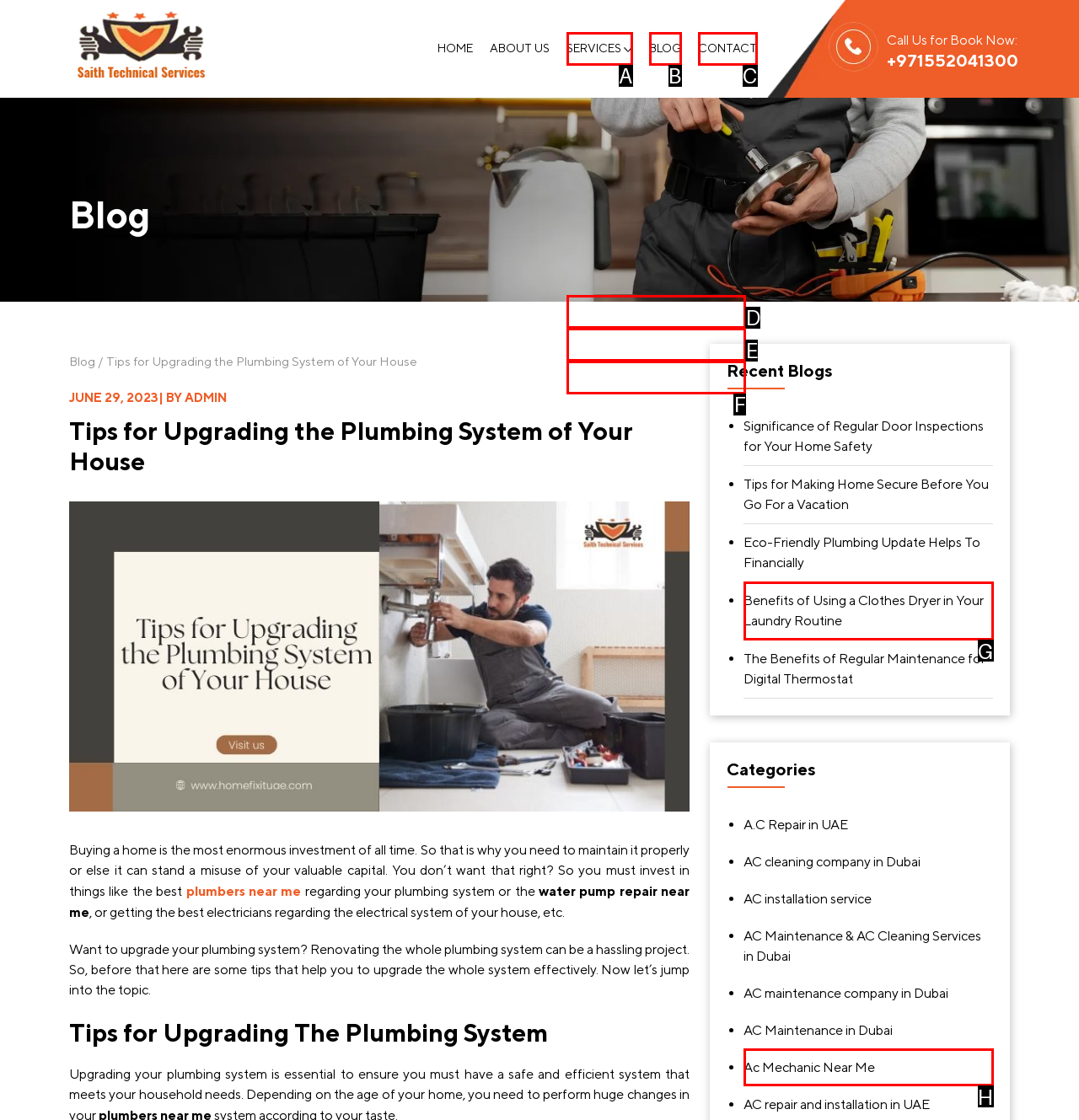Identify the matching UI element based on the description: Contact
Reply with the letter from the available choices.

C